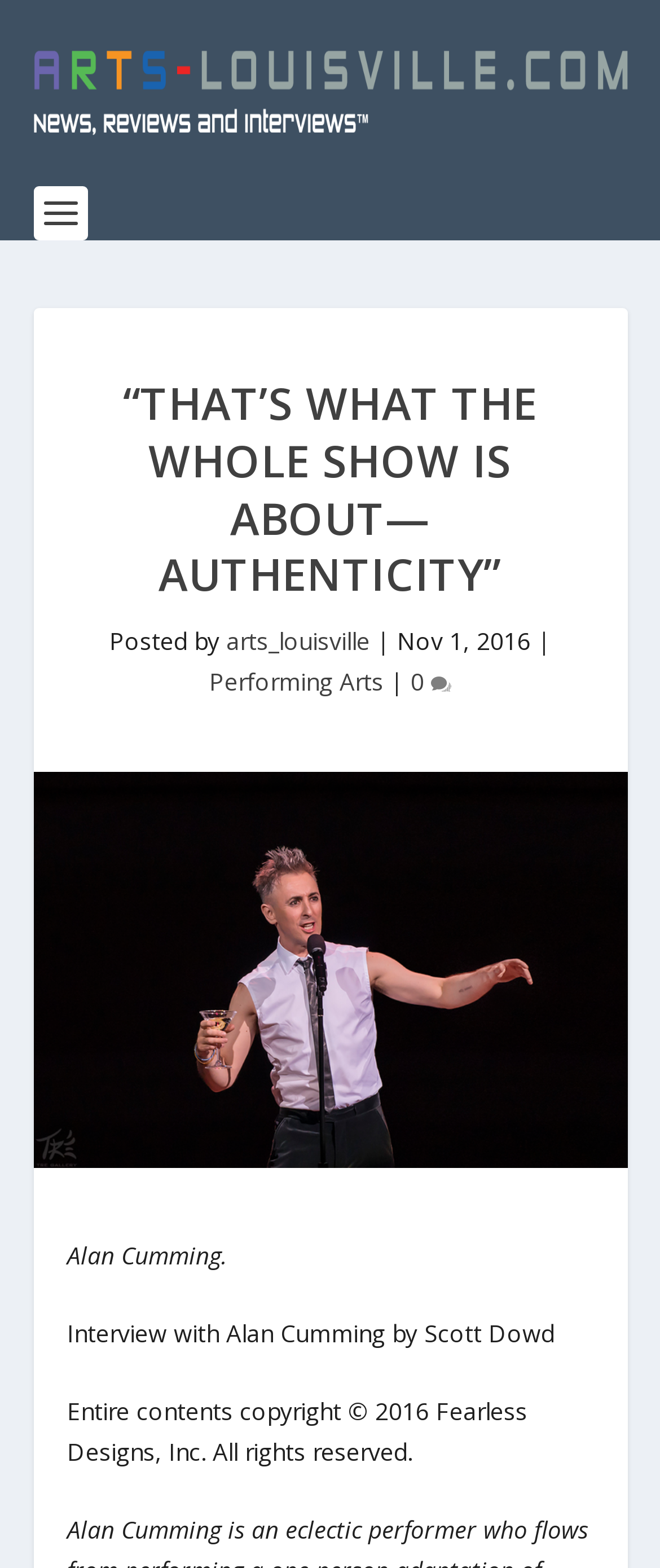Utilize the information from the image to answer the question in detail:
What is the date of the article?

I found the date by looking at the text 'Nov 1, 2016' which is located next to the author's name and above the category links.